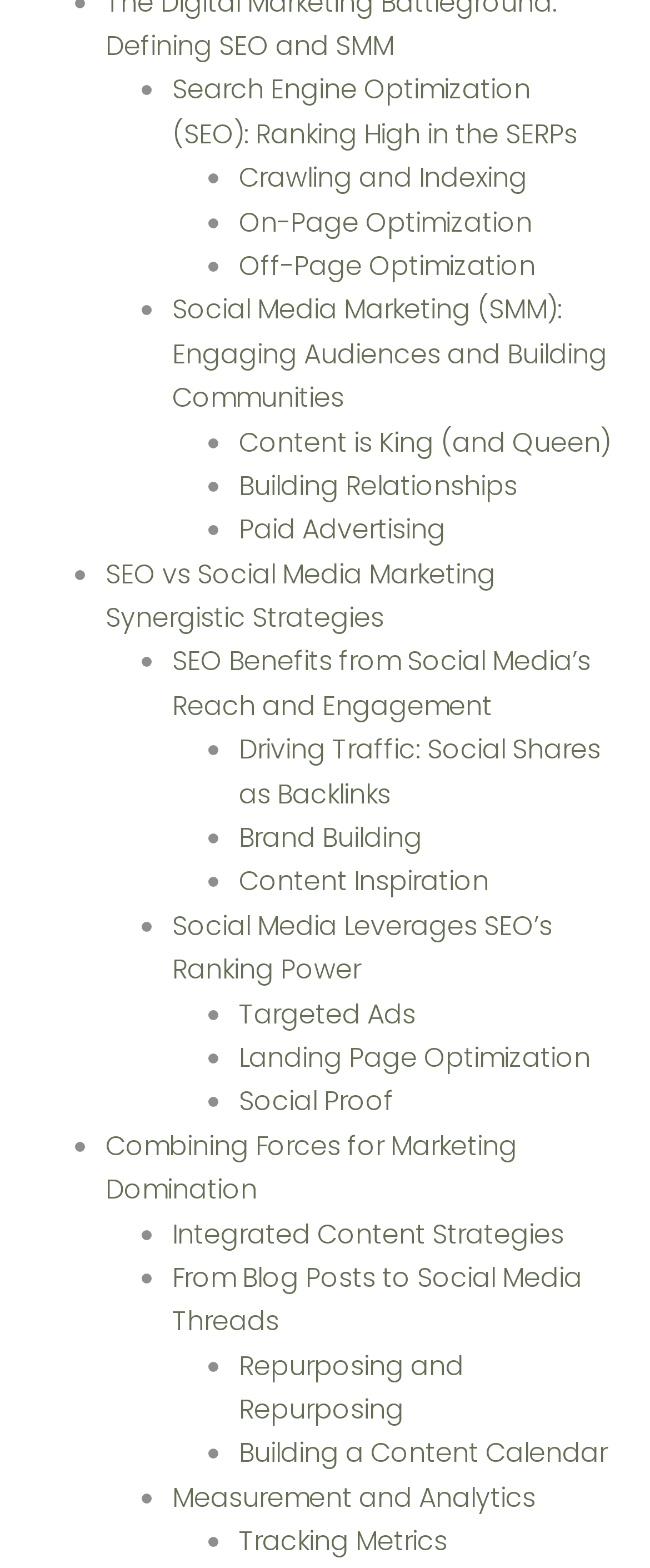How many subtopics are under Social Media Marketing?
Please answer the question with a single word or phrase, referencing the image.

7